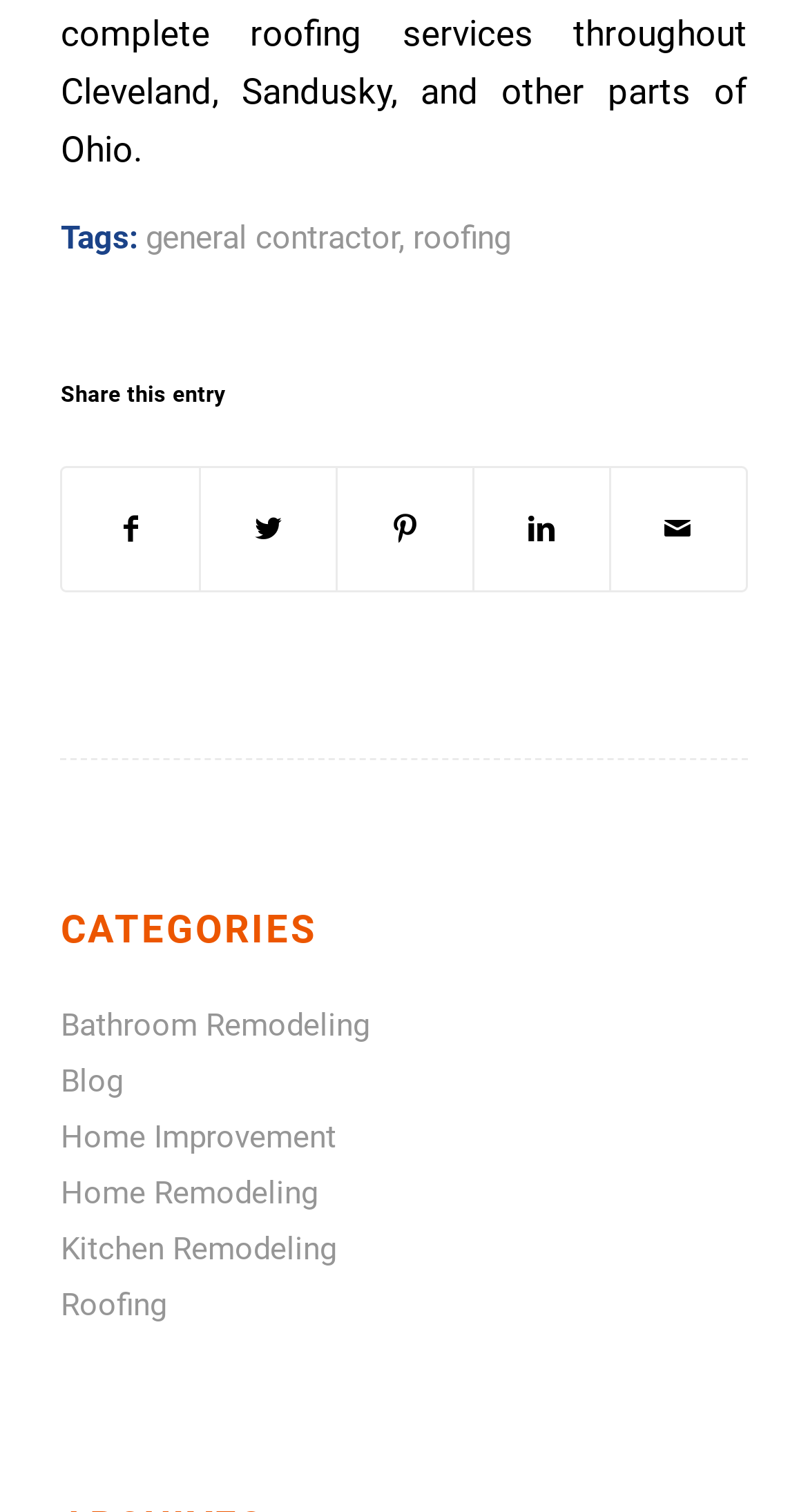What categories are listed on the webpage?
Give a detailed and exhaustive answer to the question.

By examining the webpage, I found a section labeled 'CATEGORIES' which lists several categories including 'Home Improvement', 'Bathroom Remodeling', 'Blog', 'Home Remodeling', 'Kitchen Remodeling', and 'Roofing'.